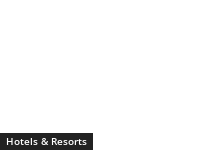What is the purpose of the text?
Using the image as a reference, give an elaborate response to the question.

The text 'Hotels & Resorts' is likely part of a website section that focuses on accommodations and hospitality services, suggesting that its purpose is to highlight or categorize the various lodging options available to users.